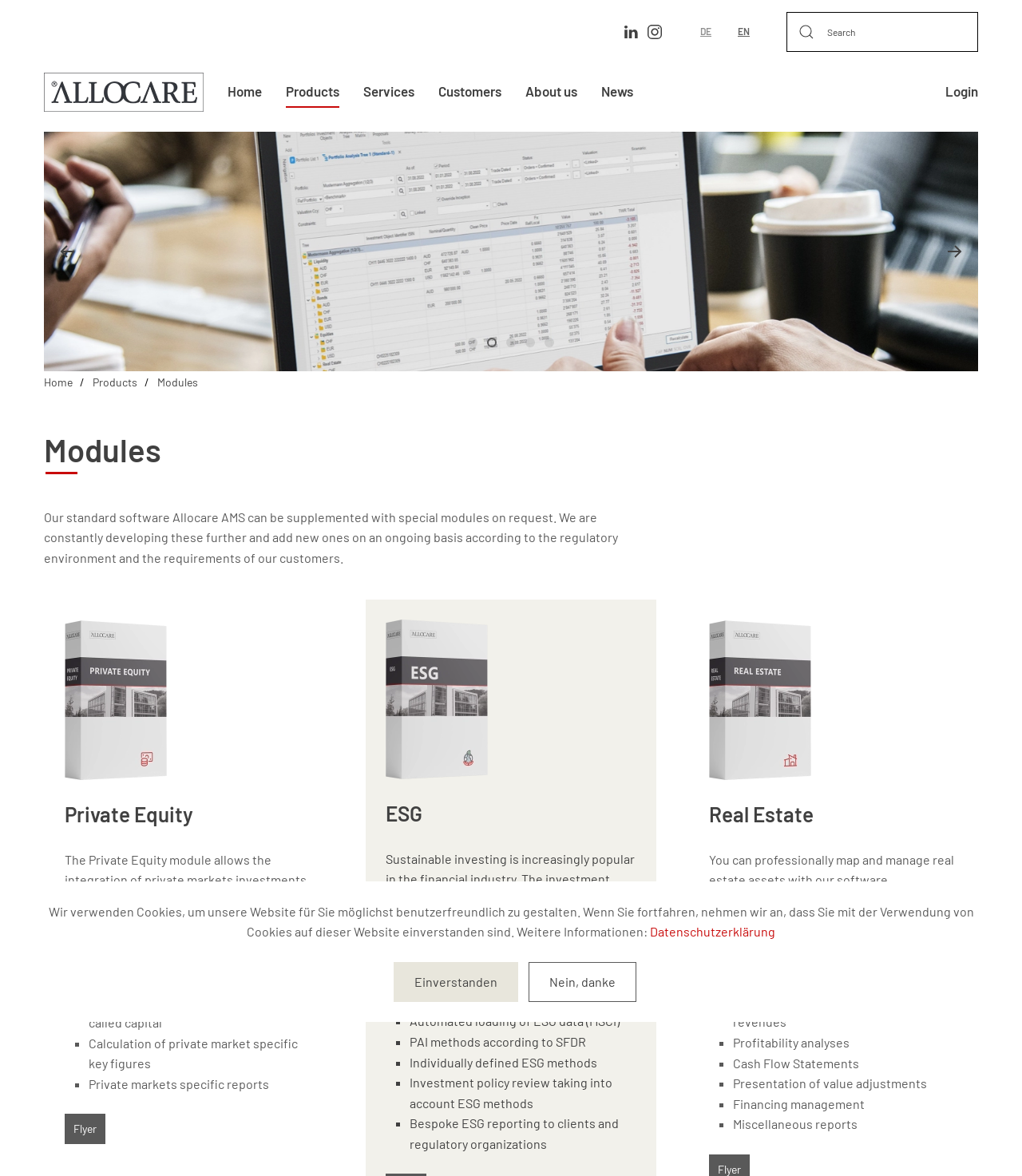Determine the bounding box coordinates of the section I need to click to execute the following instruction: "View products". Provide the coordinates as four float numbers between 0 and 1, i.e., [left, top, right, bottom].

[0.28, 0.044, 0.332, 0.112]